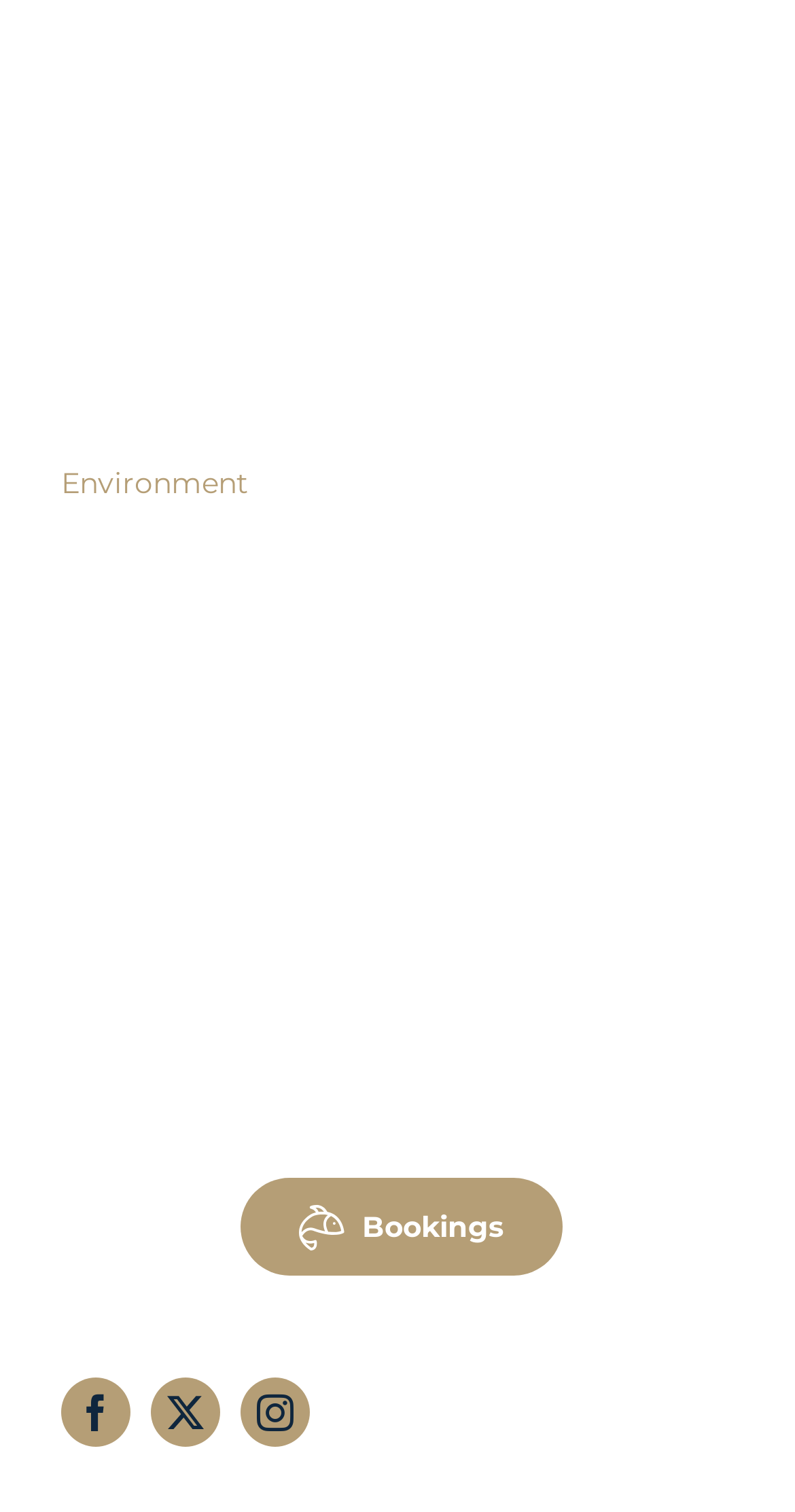Please determine the bounding box coordinates of the section I need to click to accomplish this instruction: "Learn about Environment".

[0.077, 0.309, 0.313, 0.335]